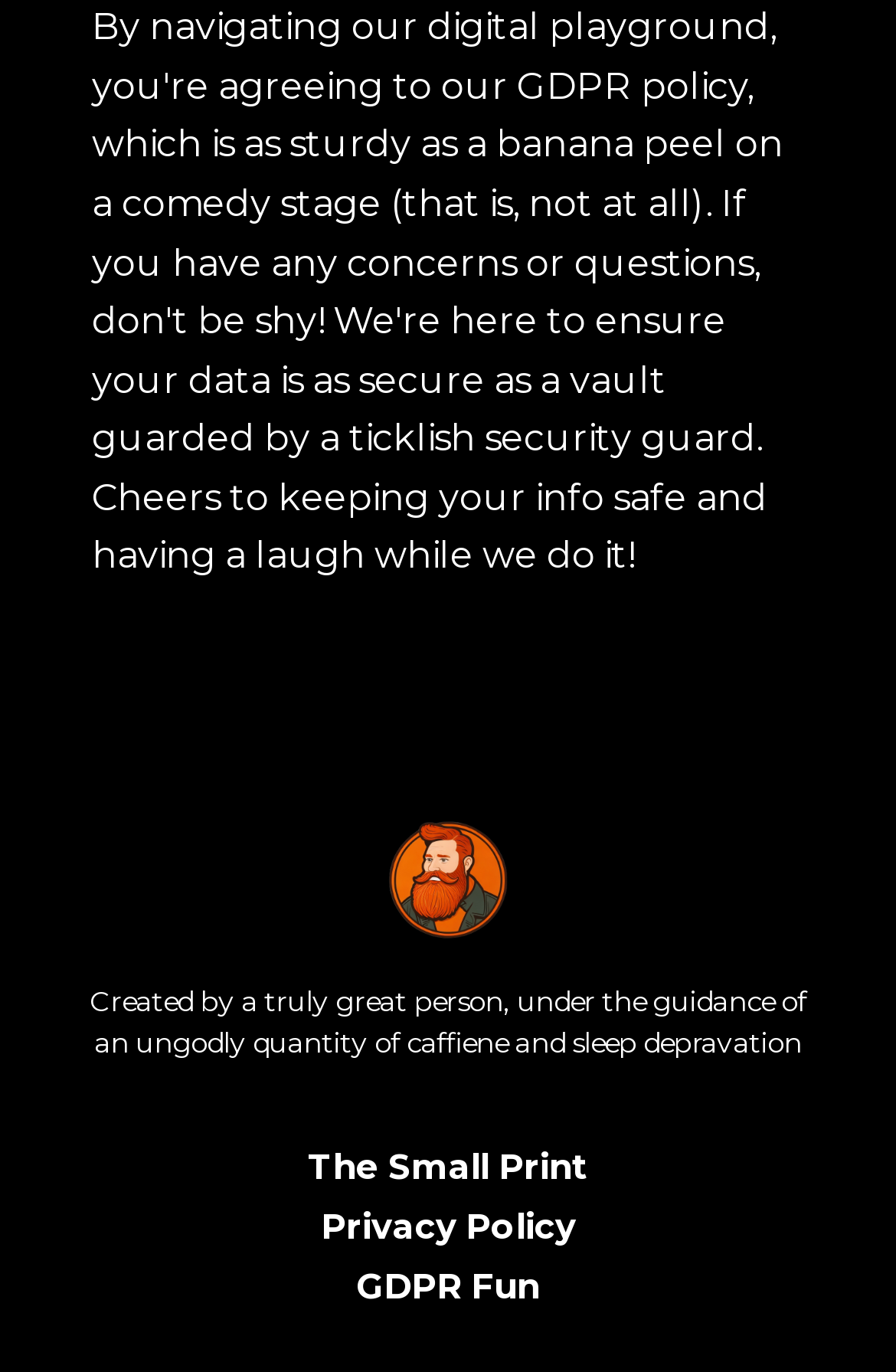Identify the bounding box of the HTML element described here: "The Small Print". Provide the coordinates as four float numbers between 0 and 1: [left, top, right, bottom].

[0.344, 0.836, 0.656, 0.88]